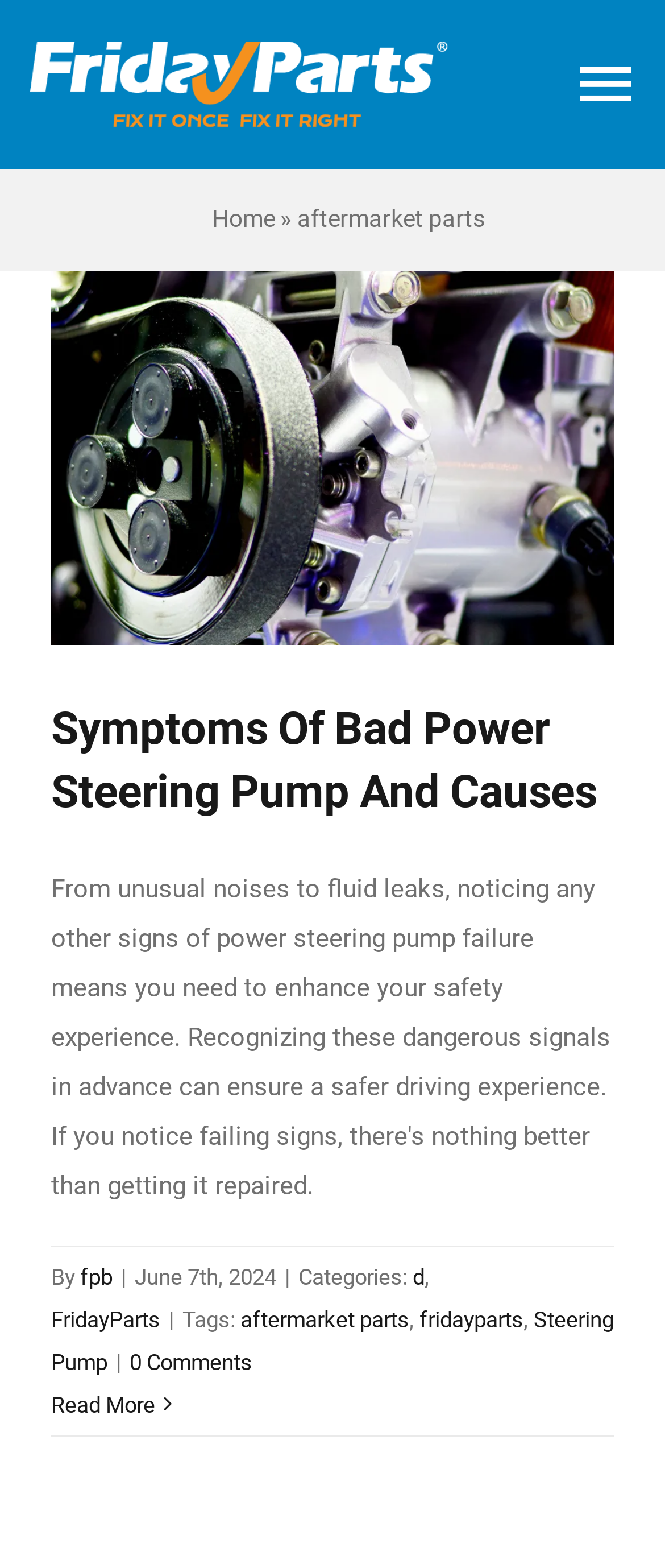What is the category of the article?
Using the image as a reference, deliver a detailed and thorough answer to the question.

The category of the article can be determined by looking at the breadcrumbs navigation at the top of the page, which shows 'Home » aftermarket parts'. This indicates that the current article belongs to the 'aftermarket parts' category.